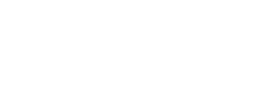What is the tone of the article?
Based on the image, provide your answer in one word or phrase.

Positive